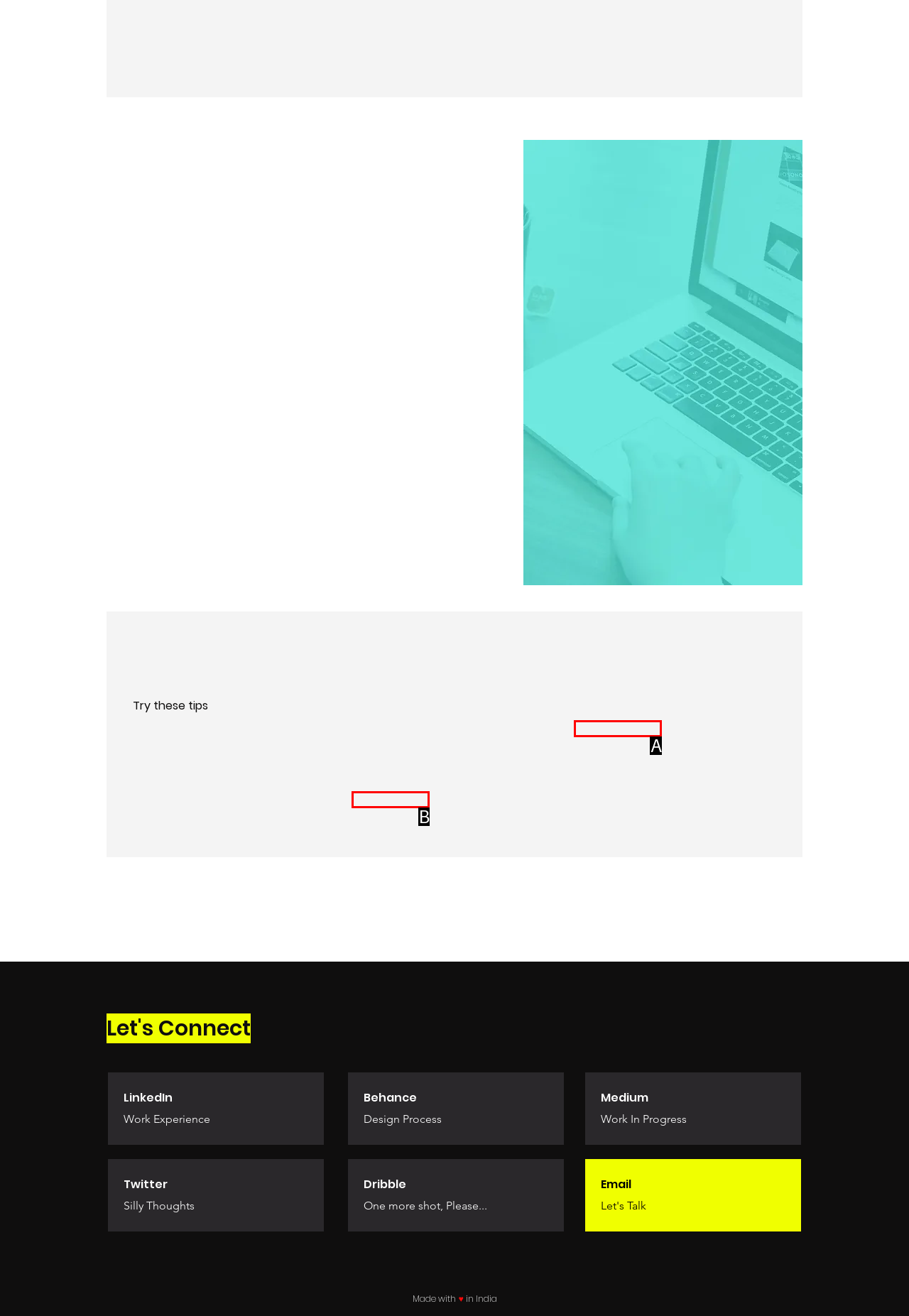Choose the letter that best represents the description: Artifact Analysis. Provide the letter as your response.

A